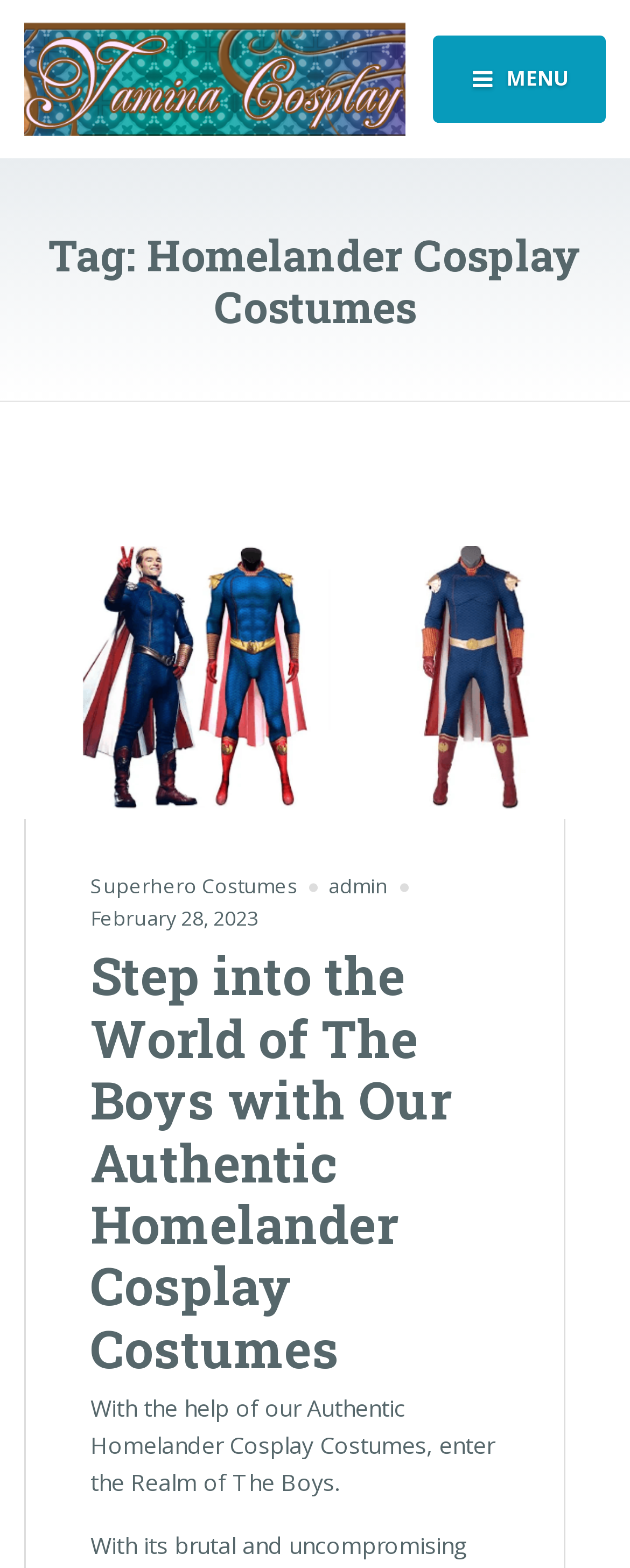Consider the image and give a detailed and elaborate answer to the question: 
Who is the author of the article?

I found a StaticText element with the text 'admin' which is likely to be the author of the article. This element is located near the date of the article, which is a common pattern in blog posts.